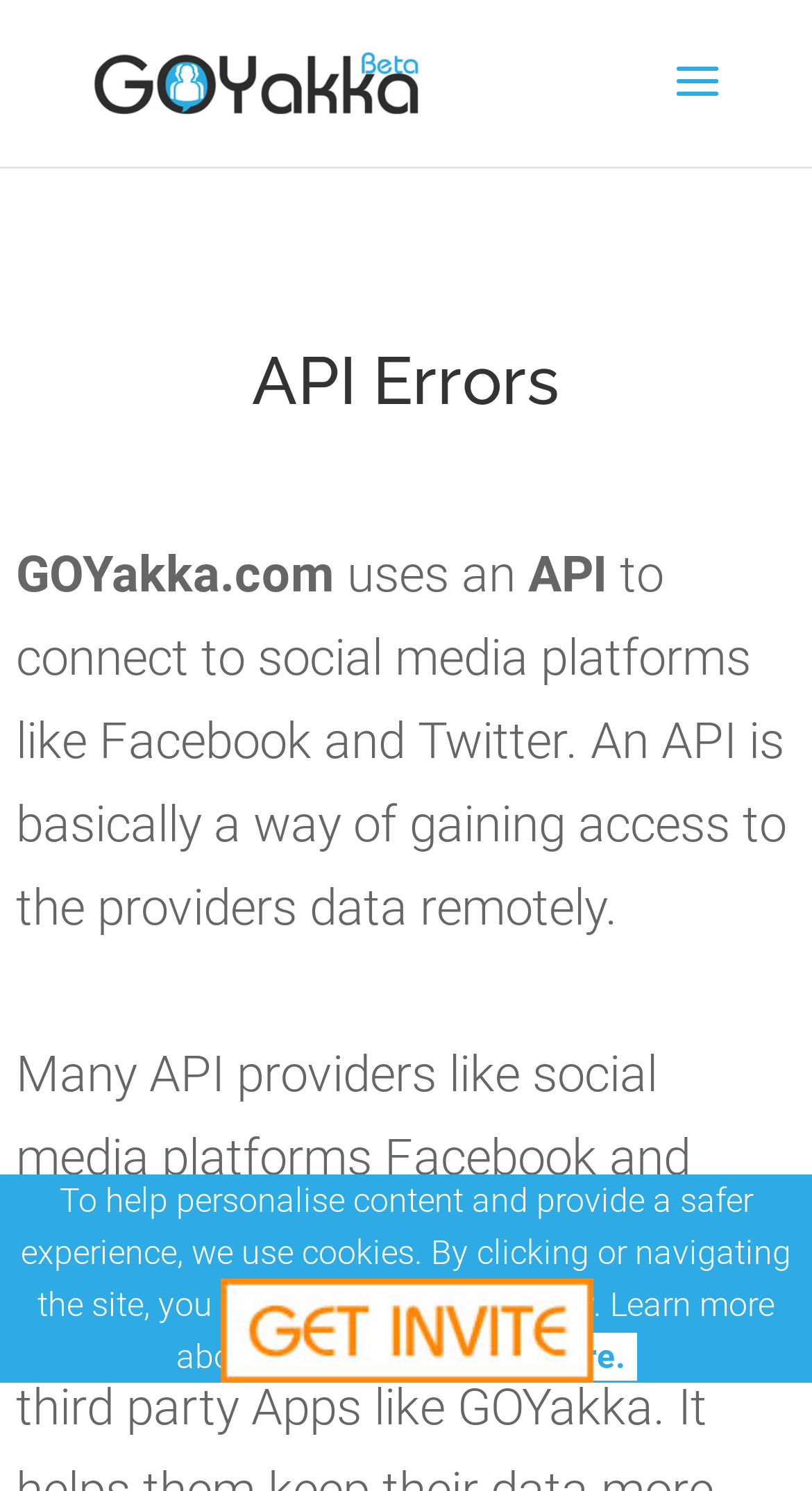Offer a thorough description of the webpage.

The webpage is about API Errors, with a prominent heading at the top center of the page. Below the heading, there is a brief description of what GOYakka.com uses an API for, which is to connect to social media platforms like Facebook and Twitter. The description explains that an API is a way of gaining access to the providers' data remotely.

At the top right corner of the page, there is a search bar. Above the search bar, there is a link to GOYakka.com, accompanied by a small image of the same name. 

Near the bottom of the page, there is a link to the Cookie Policy, preceded by a static text that explains the use of cookies on the site. The link to the Cookie Policy is situated at the bottom center of the page.

Additionally, there is another link to GOYakka - Content Management for a Social World at the bottom of the page, spanning the entire width.